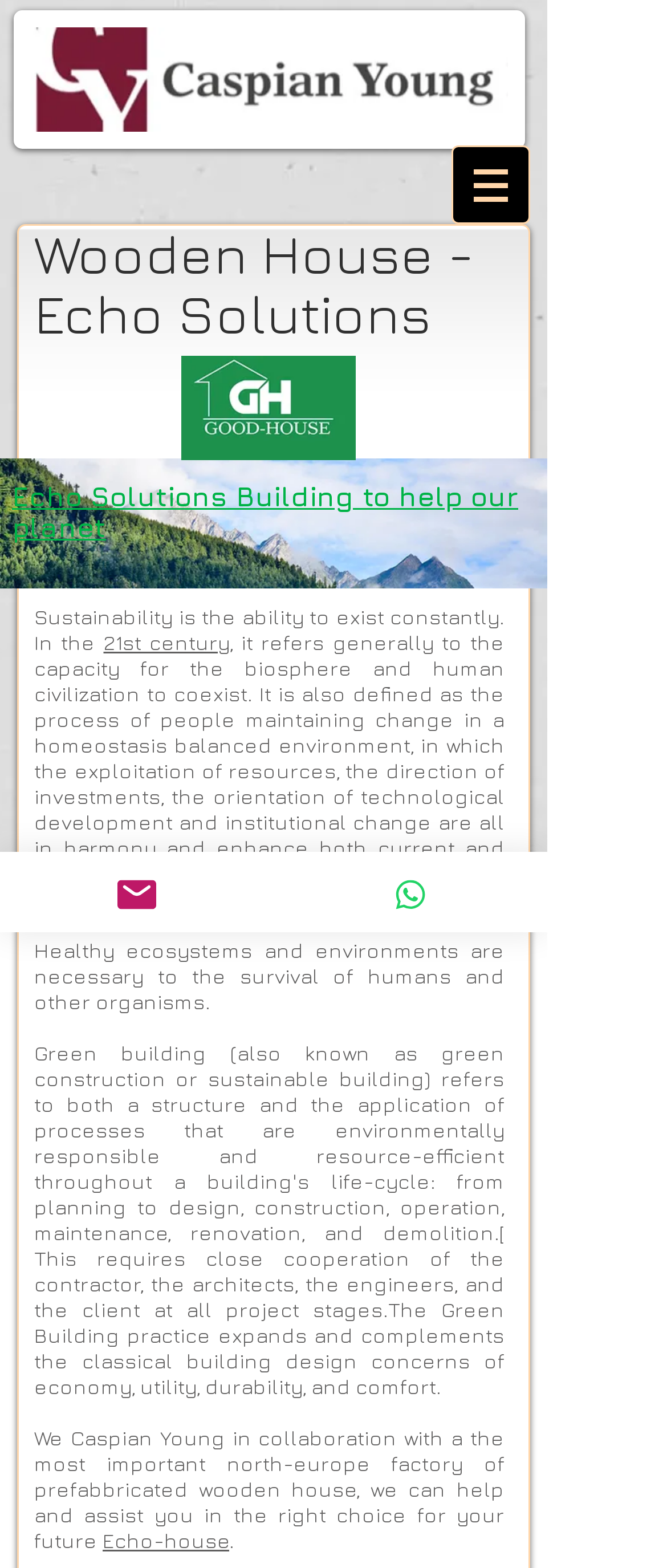Determine the bounding box coordinates of the clickable element necessary to fulfill the instruction: "Click the navigation menu button". Provide the coordinates as four float numbers within the 0 to 1 range, i.e., [left, top, right, bottom].

[0.677, 0.093, 0.795, 0.143]